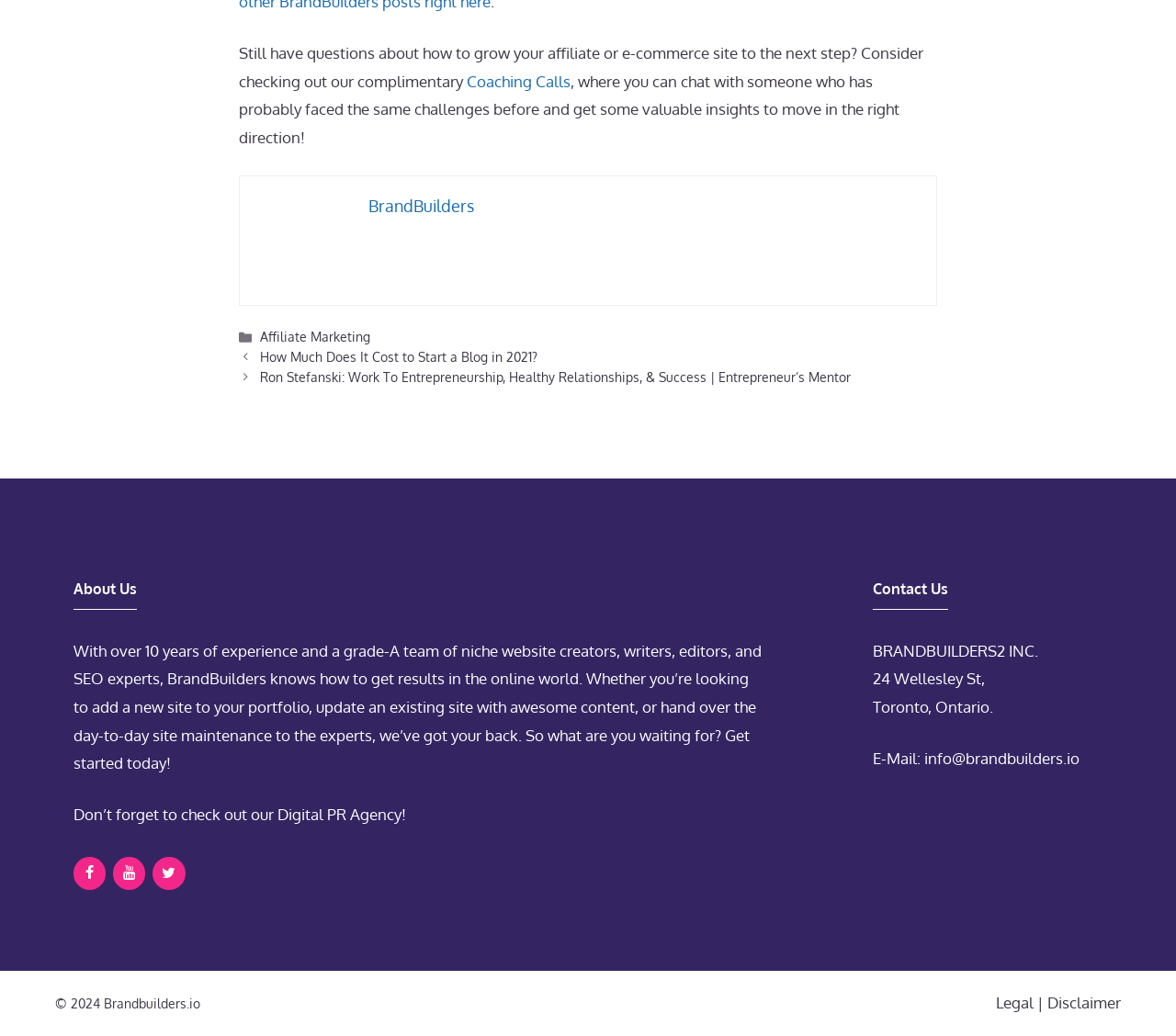Provide a short answer using a single word or phrase for the following question: 
How many social media links are there?

3